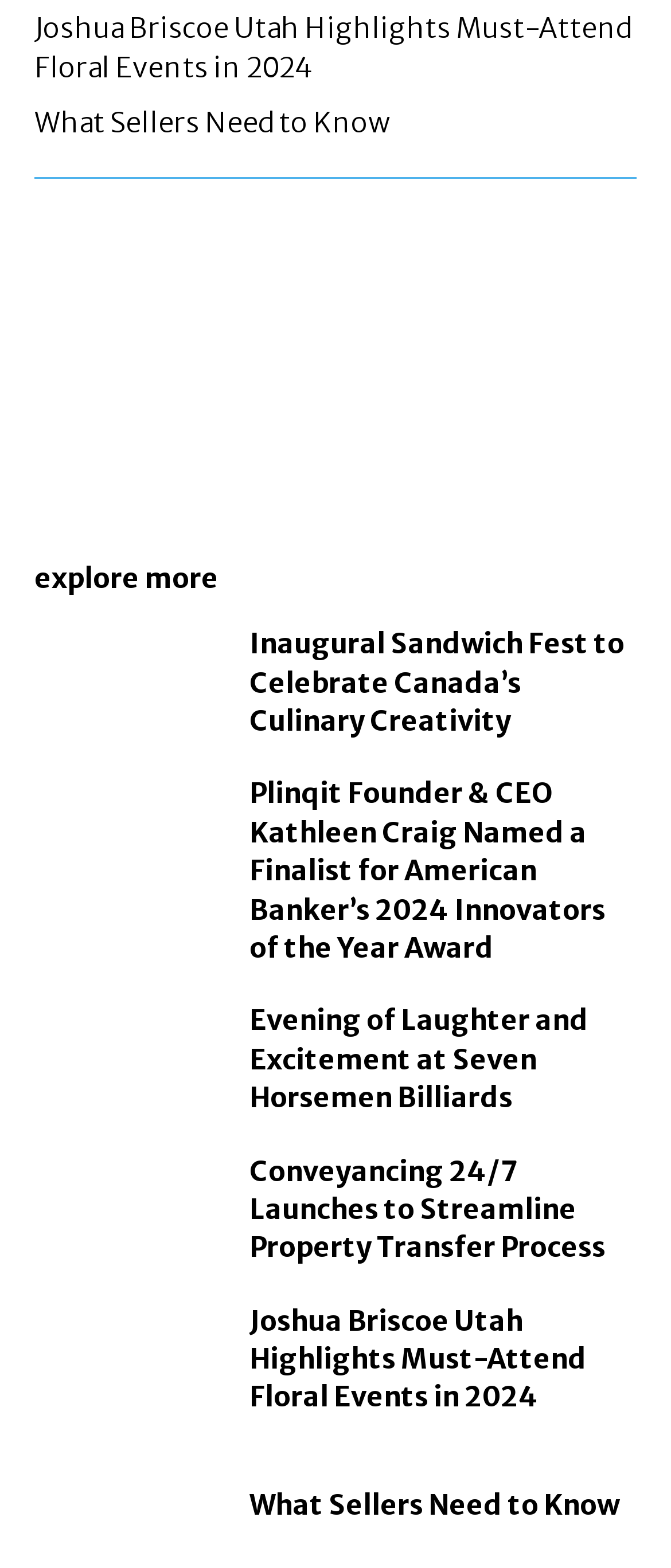What is the common theme among the articles?
Based on the content of the image, thoroughly explain and answer the question.

After analyzing the headings and links on the webpage, I noticed that most of the articles are about events, such as floral events, sandwich festivals, and property transfer processes, which suggests that the common theme among the articles is events.